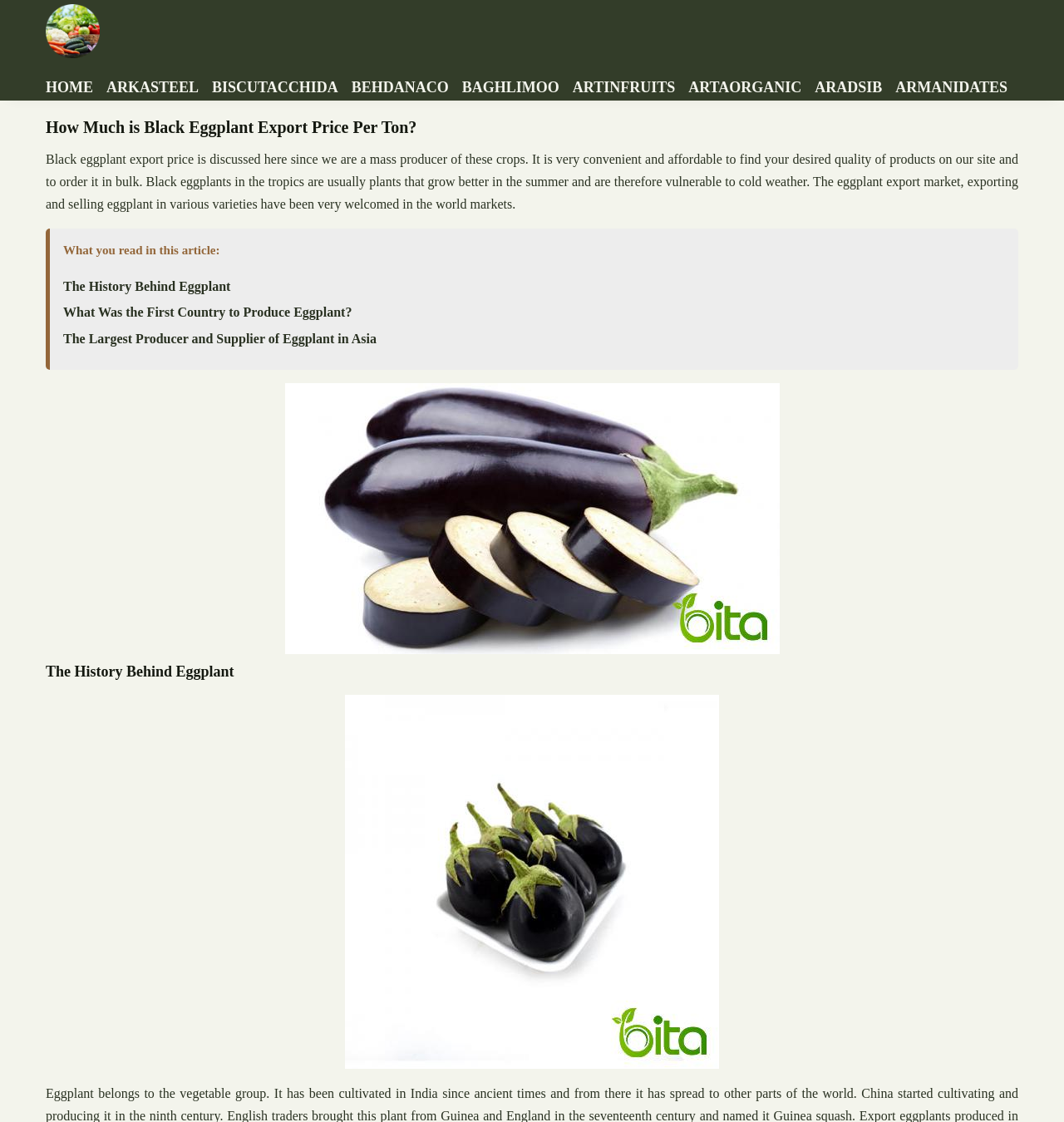What is the name of the website?
Please provide a single word or phrase in response based on the screenshot.

Bitaveg